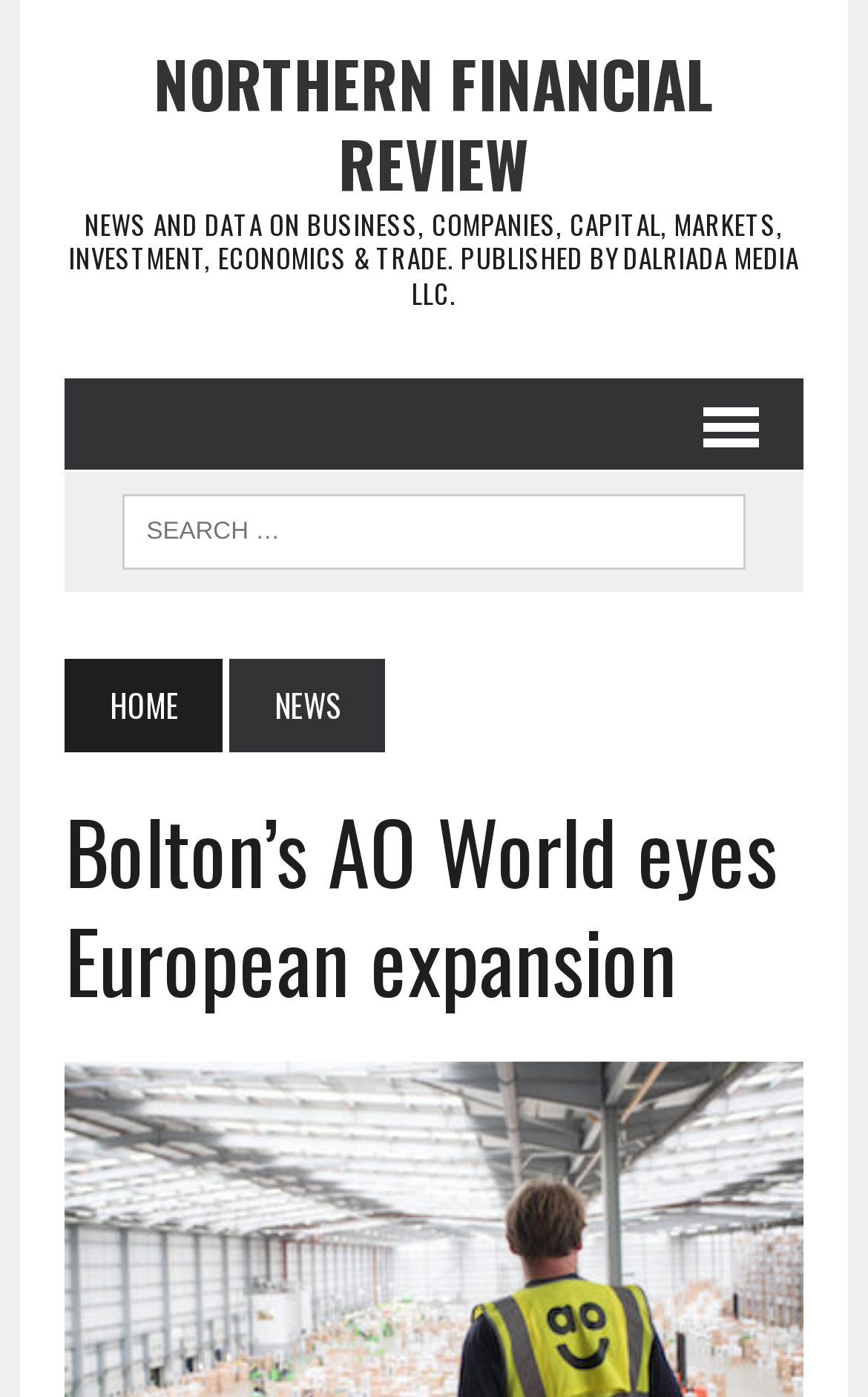Please provide a detailed answer to the question below by examining the image:
What is the topic of the news article?

I found a heading element with the text 'Bolton’s AO World eyes European expansion' which suggests that the topic of the news article is about AO World's expansion into Europe.